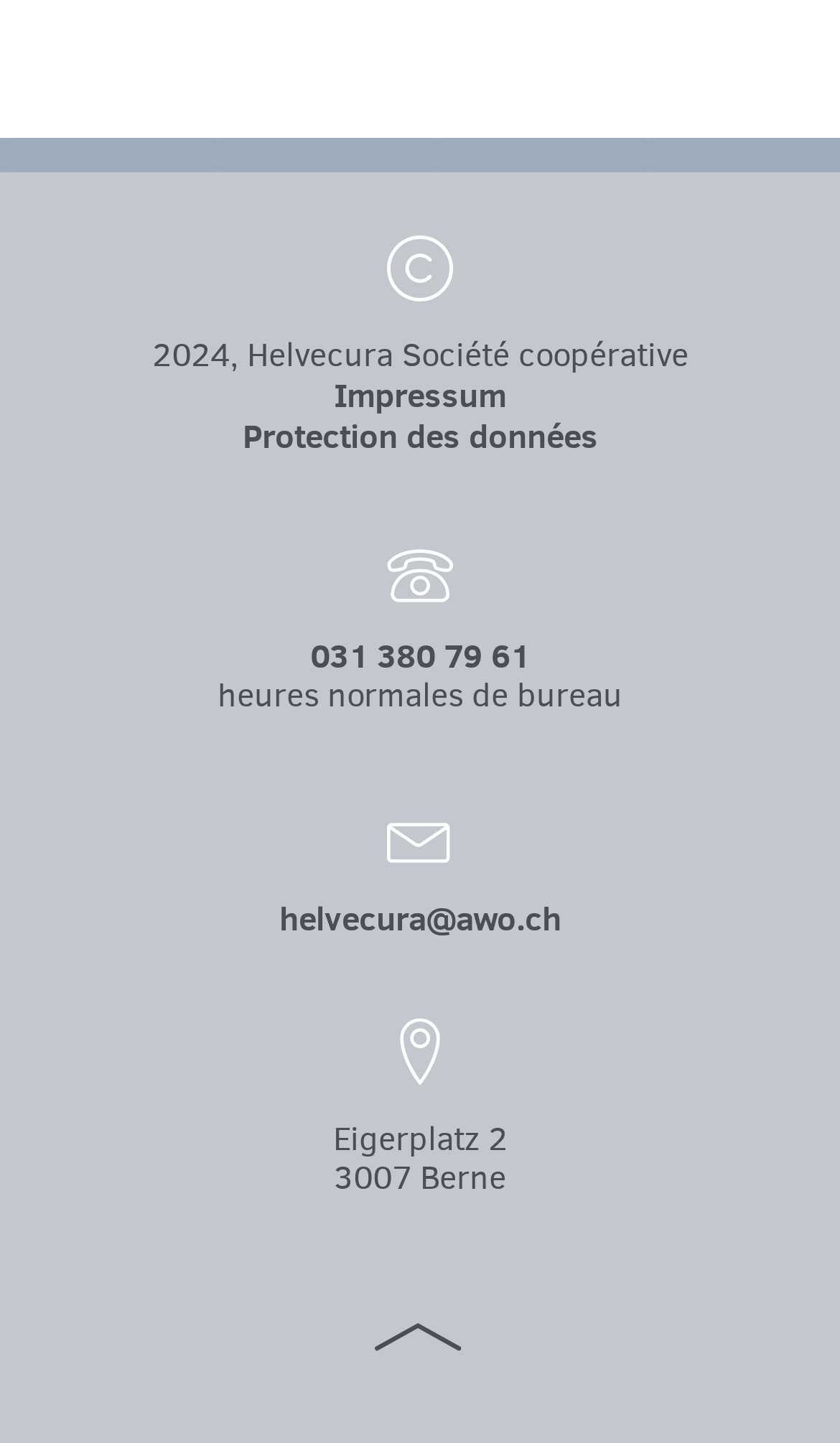Based on what you see in the screenshot, provide a thorough answer to this question: What is the address of the cooperative society?

The address is mentioned at the bottom of the webpage, which suggests that it is the physical location of the cooperative society. The address includes the street name, postal code, and city, which provides a clear location.